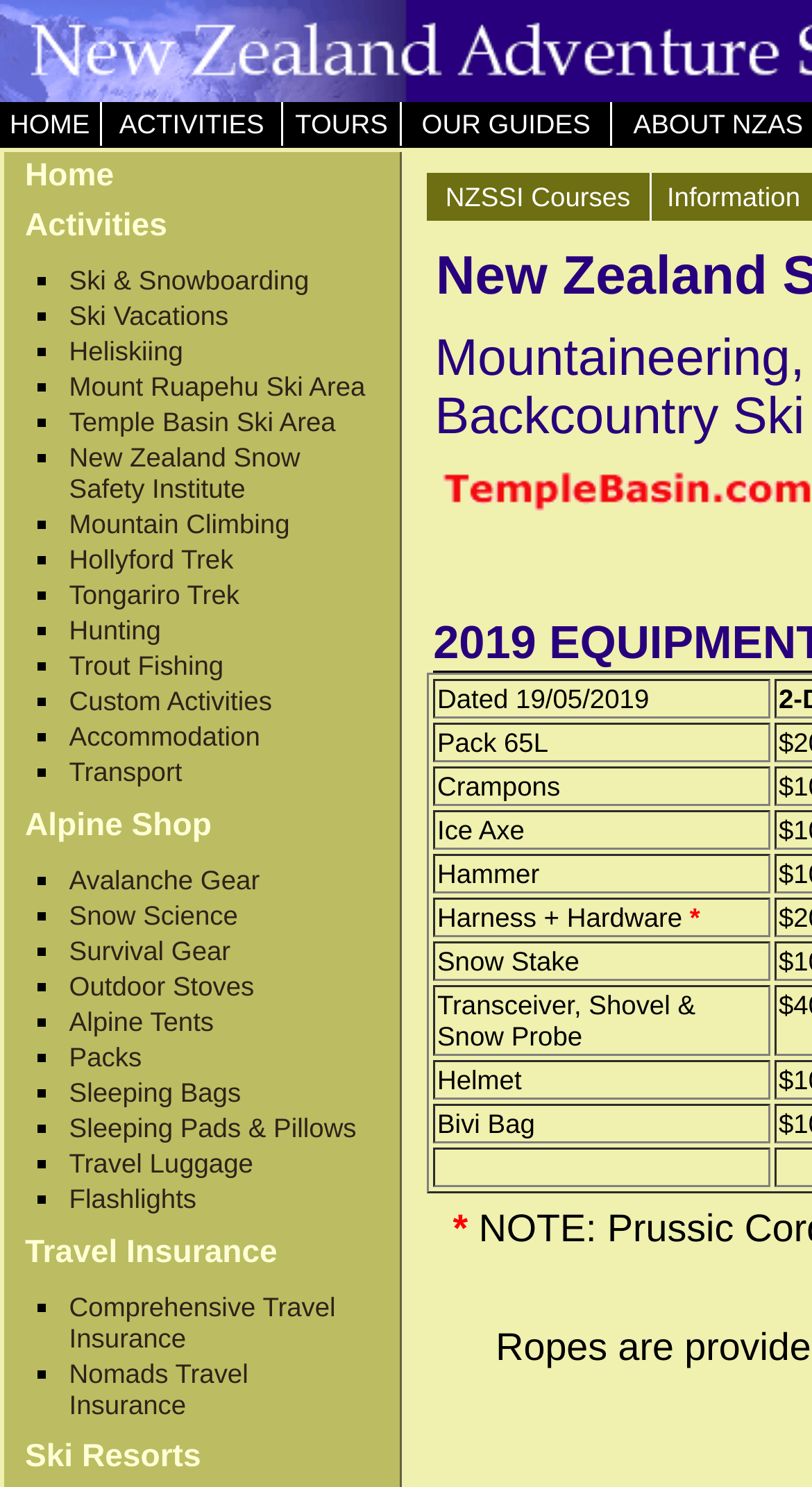Locate the bounding box coordinates of the element that should be clicked to fulfill the instruction: "Check out NZSSI Courses".

[0.531, 0.119, 0.794, 0.146]